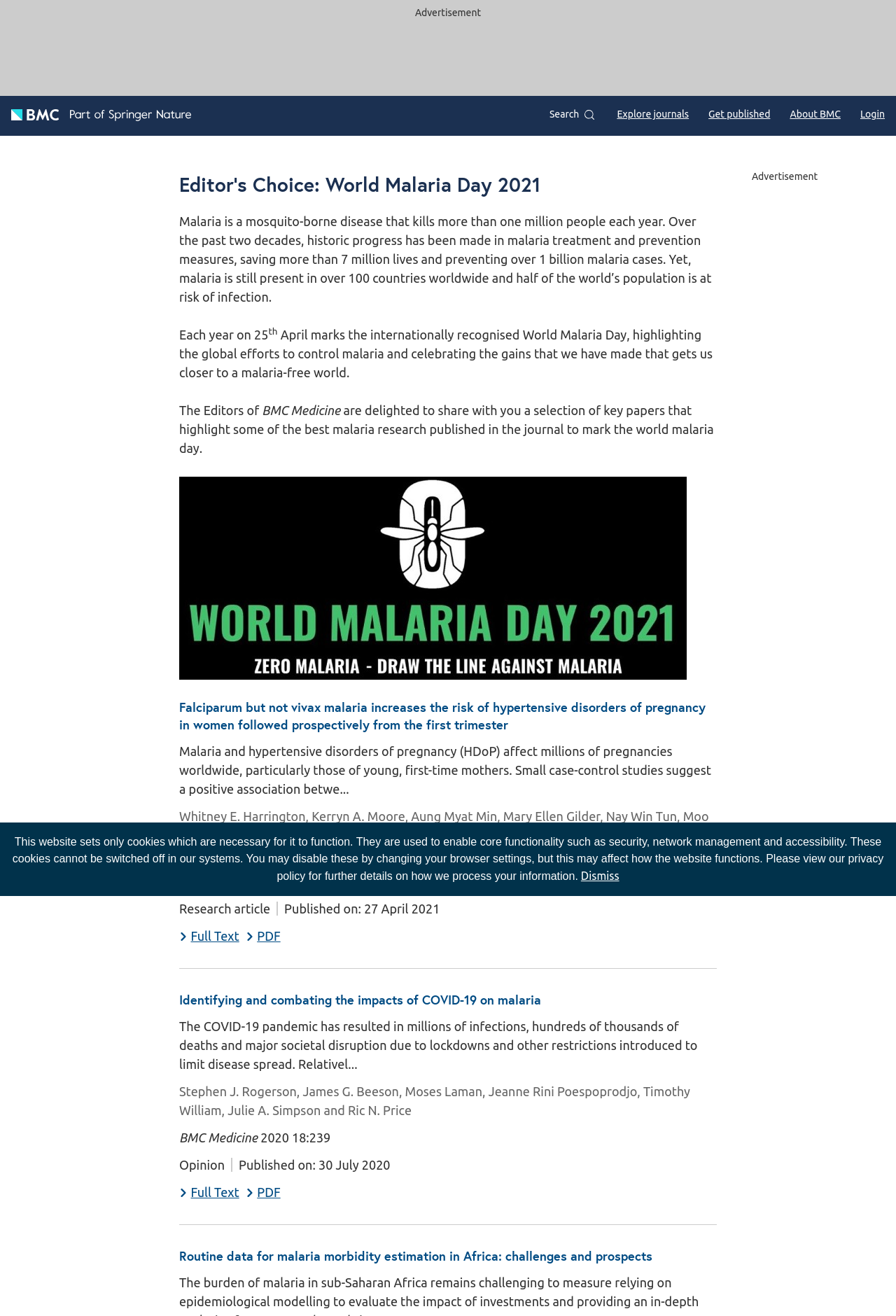Identify the bounding box coordinates for the UI element described as: "About BMC".

[0.882, 0.082, 0.938, 0.091]